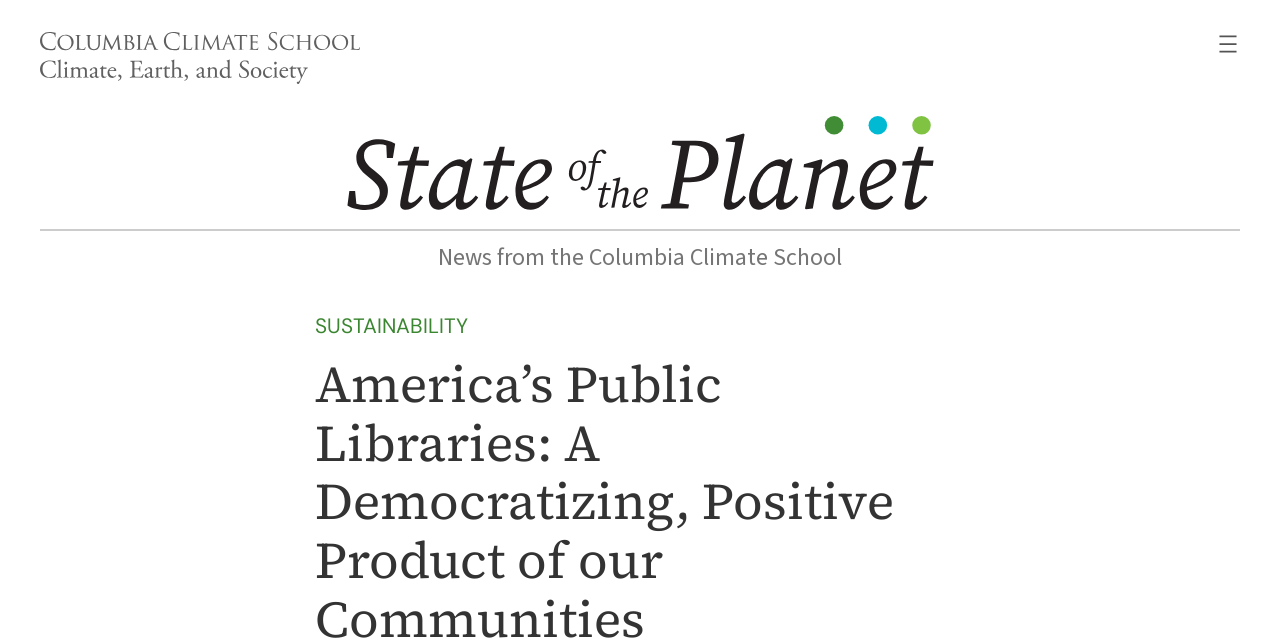Bounding box coordinates should be provided in the format (top-left x, top-left y, bottom-right x, bottom-right y) with all values between 0 and 1. Identify the bounding box for this UI element: Sustainability

[0.246, 0.488, 0.366, 0.53]